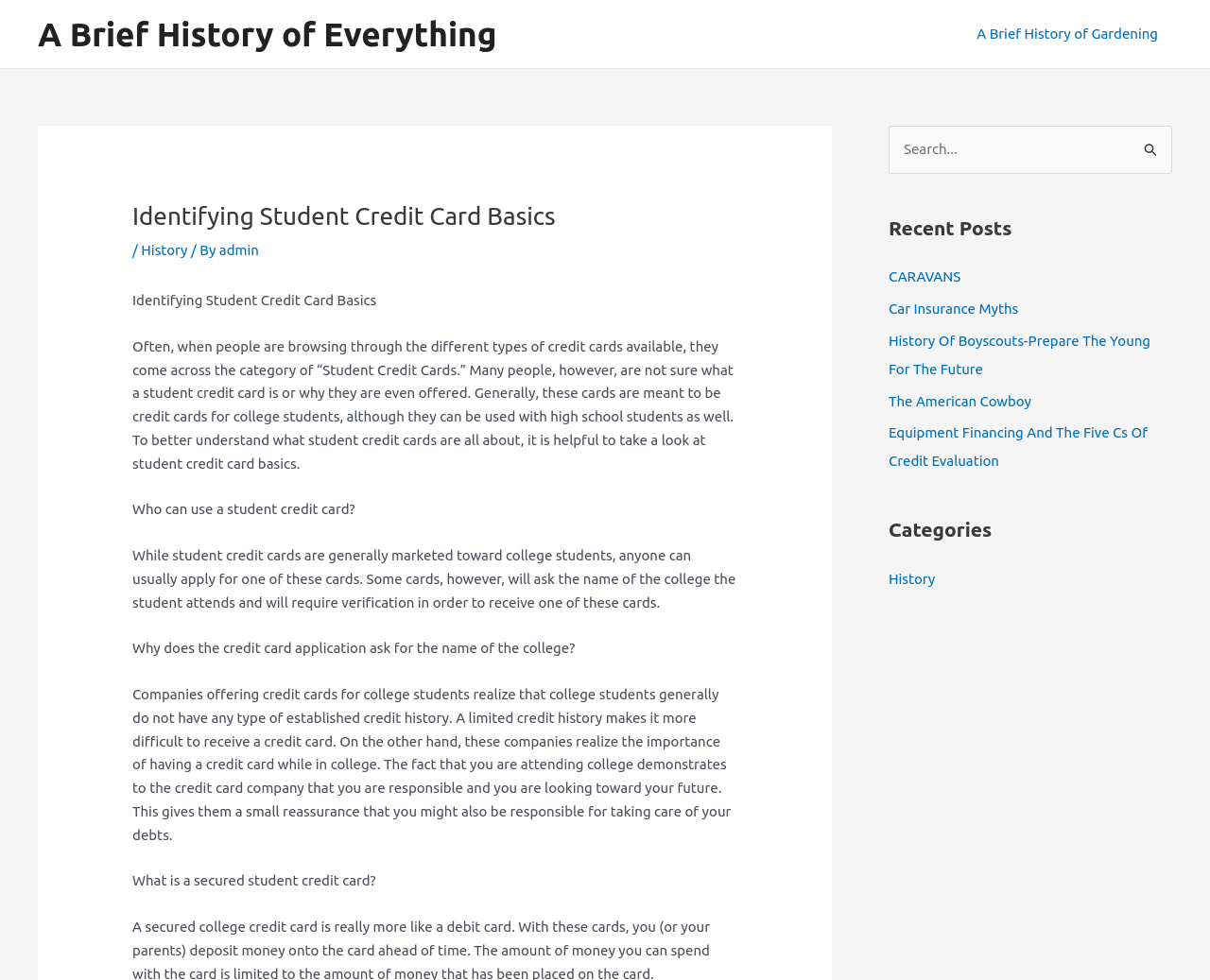Using the information in the image, give a detailed answer to the following question: What is the category of the article 'A Brief History of Gardening'?

The webpage has a navigation section that lists 'A Brief History of Gardening' under the category 'History', which is also a link to another webpage.